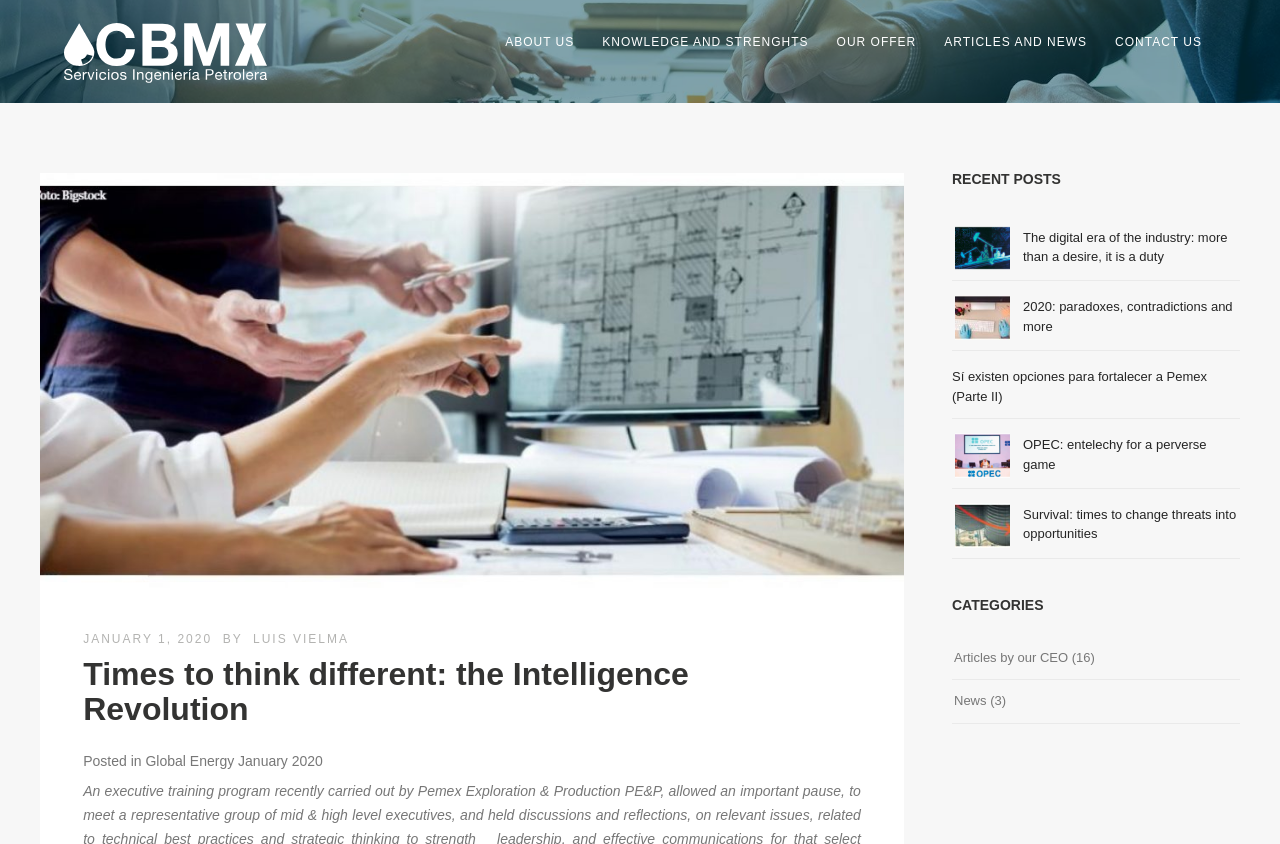Using the webpage screenshot, find the UI element described by Articles by our CEO. Provide the bounding box coordinates in the format (top-left x, top-left y, bottom-right x, bottom-right y), ensuring all values are floating point numbers between 0 and 1.

[0.745, 0.765, 0.834, 0.794]